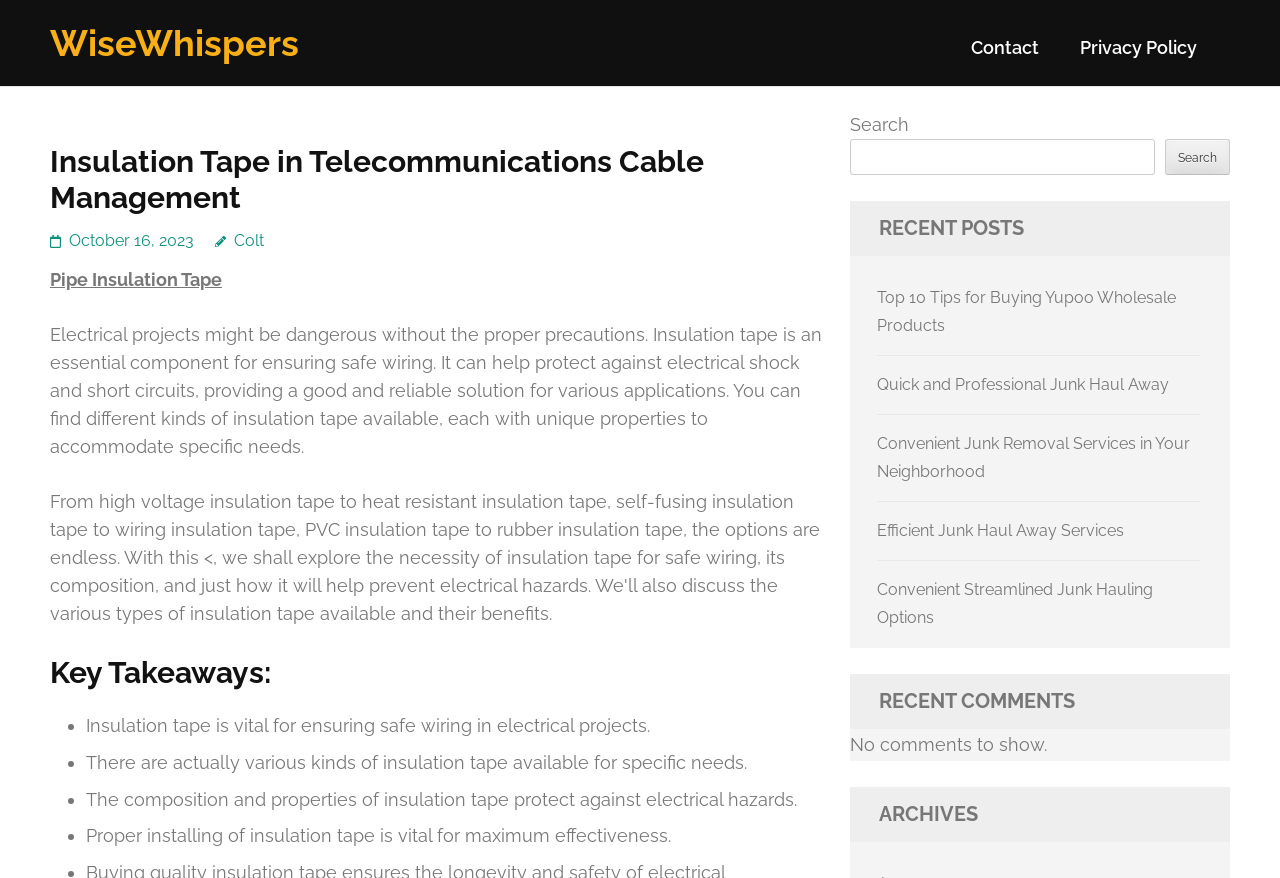Pinpoint the bounding box coordinates of the clickable element needed to complete the instruction: "Clear the cache". The coordinates should be provided as four float numbers between 0 and 1: [left, top, right, bottom].

None